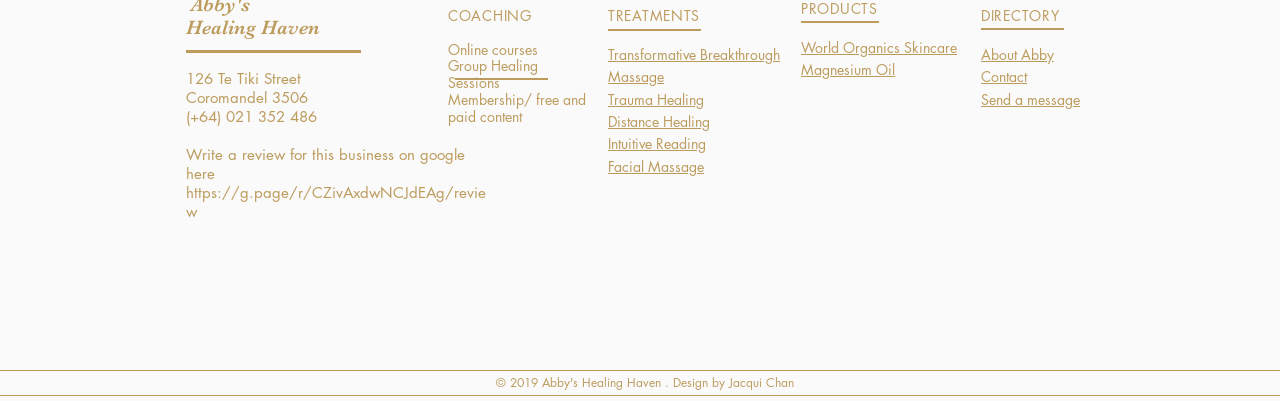Can you identify the bounding box coordinates of the clickable region needed to carry out this instruction: 'Read about Abby'? The coordinates should be four float numbers within the range of 0 to 1, stated as [left, top, right, bottom].

[0.766, 0.112, 0.823, 0.159]